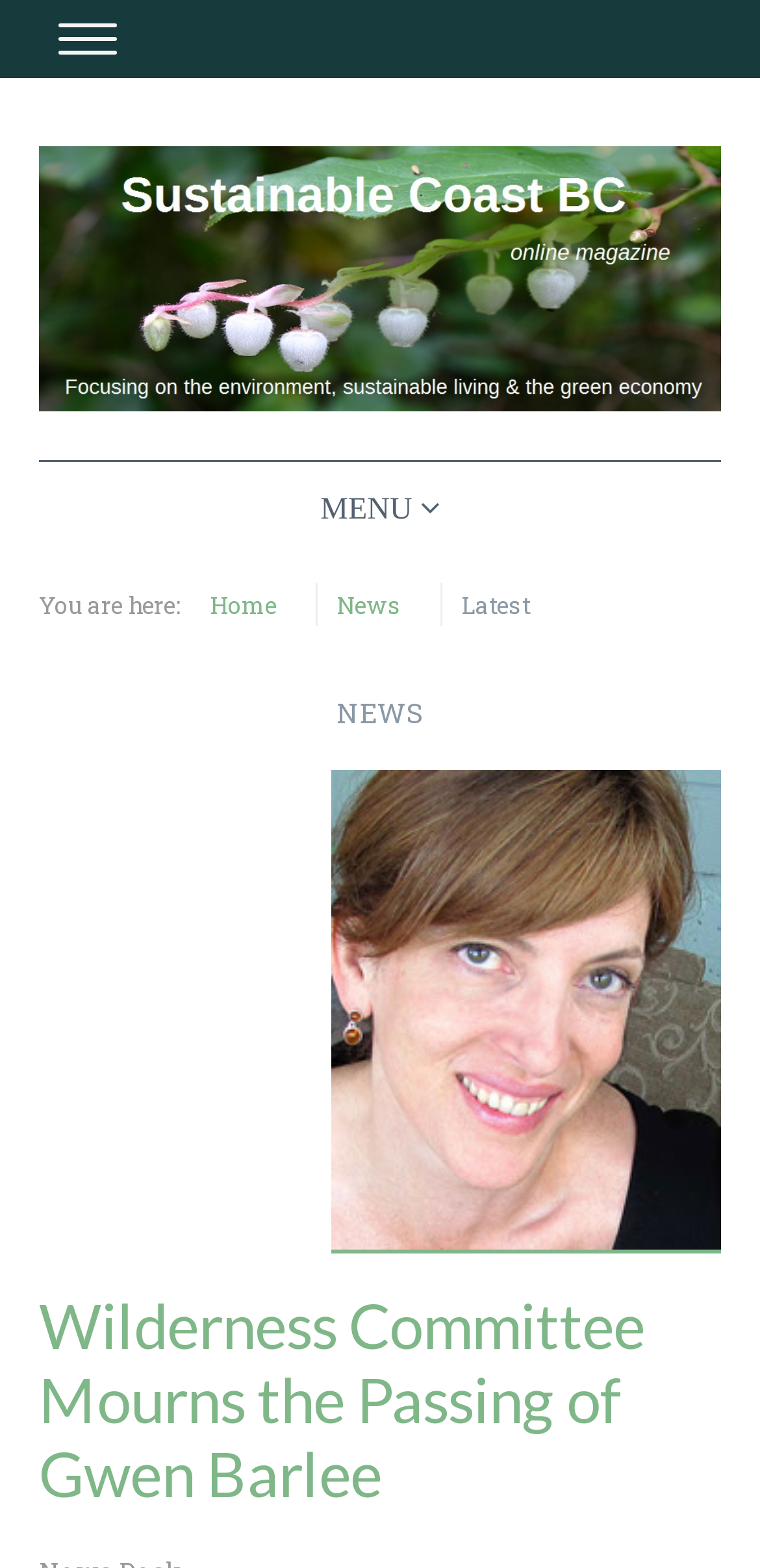Locate the bounding box coordinates of the clickable area to execute the instruction: "read news articles". Provide the coordinates as four float numbers between 0 and 1, represented as [left, top, right, bottom].

[0.221, 0.402, 0.779, 0.453]